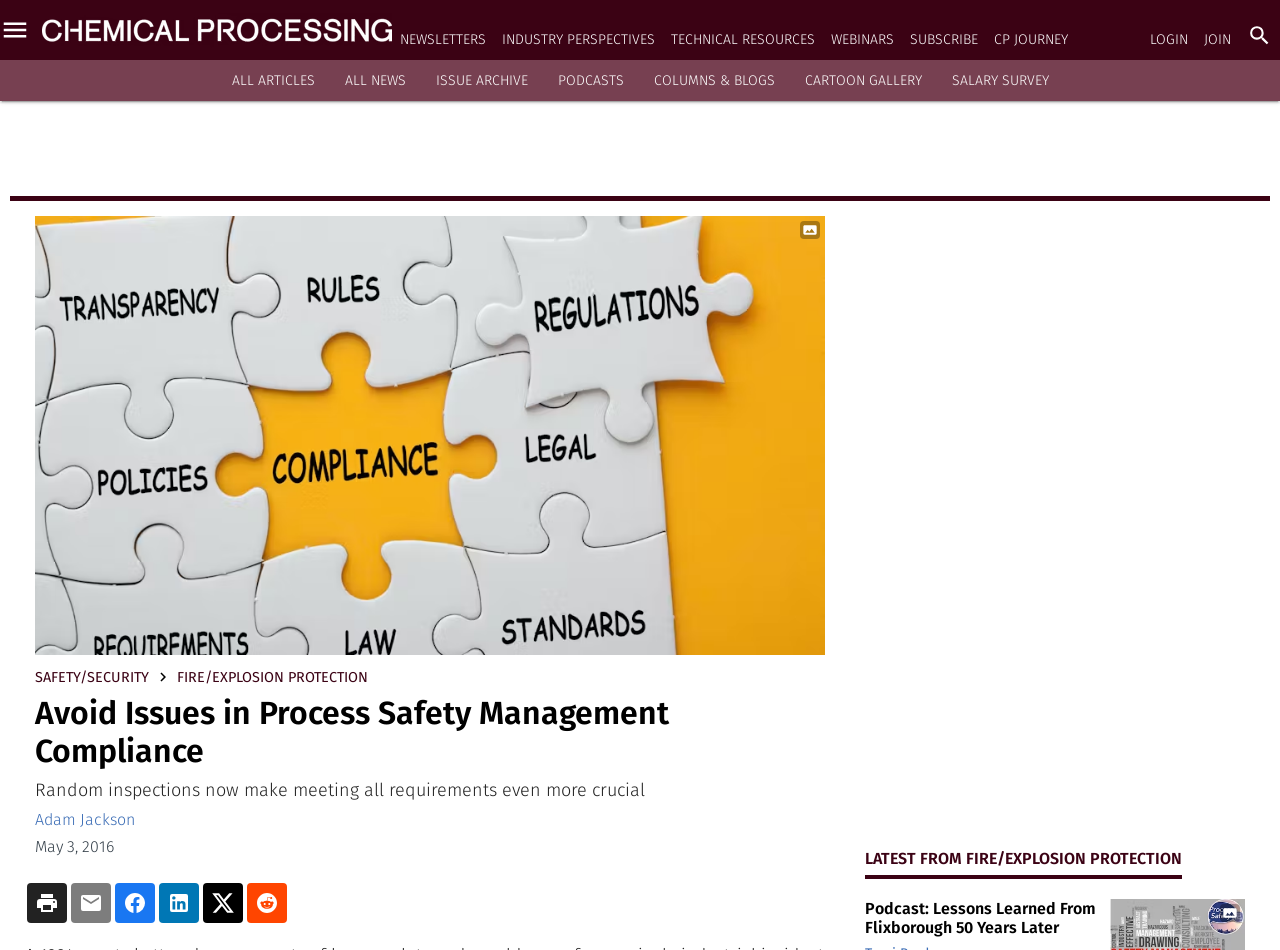Show the bounding box coordinates of the element that should be clicked to complete the task: "Listen to the 'Podcast: Lessons Learned From Flixborough 50 Years Later'".

[0.676, 0.946, 0.859, 0.986]